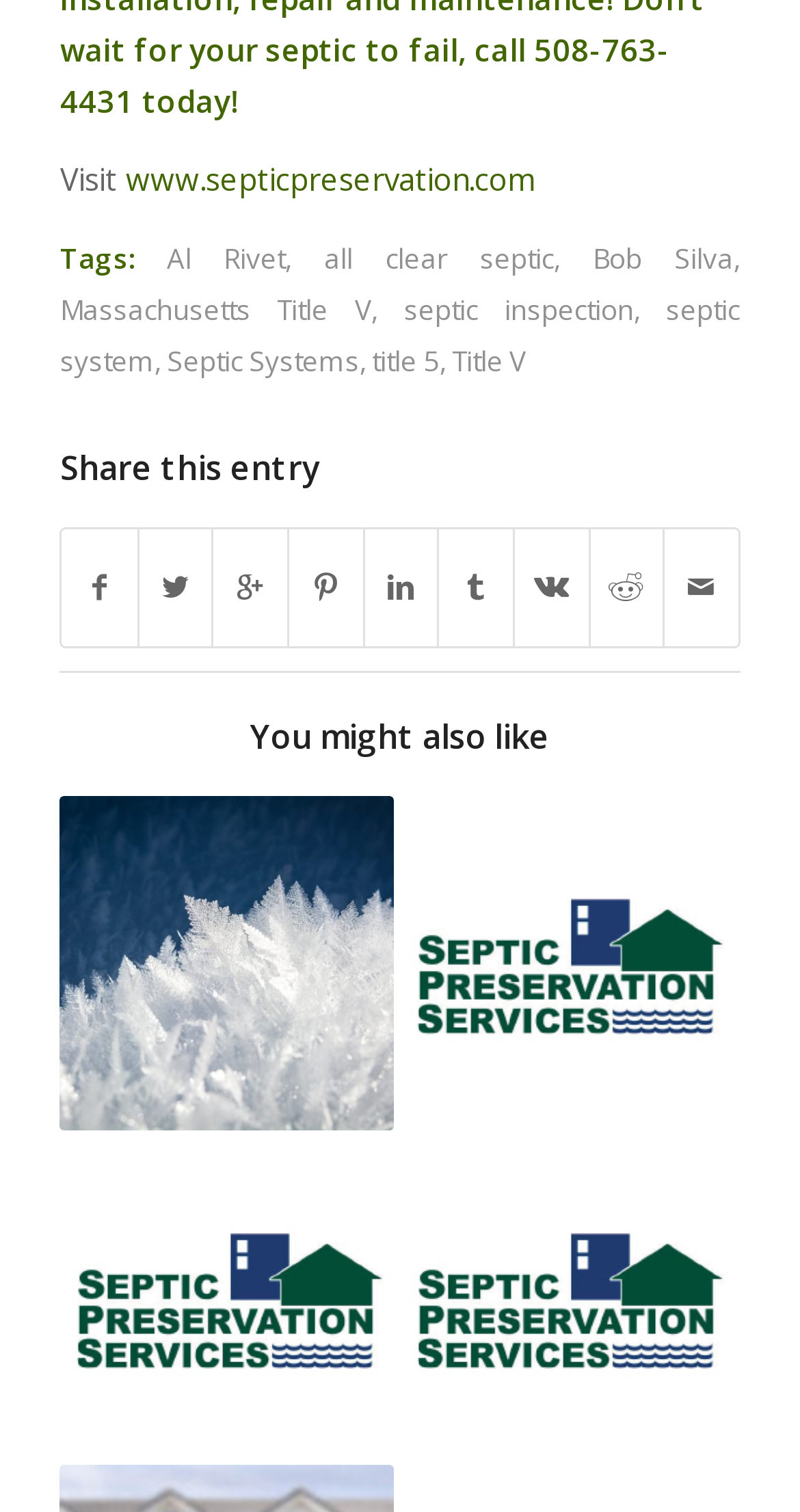Provide a brief response using a word or short phrase to this question:
What is the purpose of the images in the 'You might also like' section?

article thumbnails